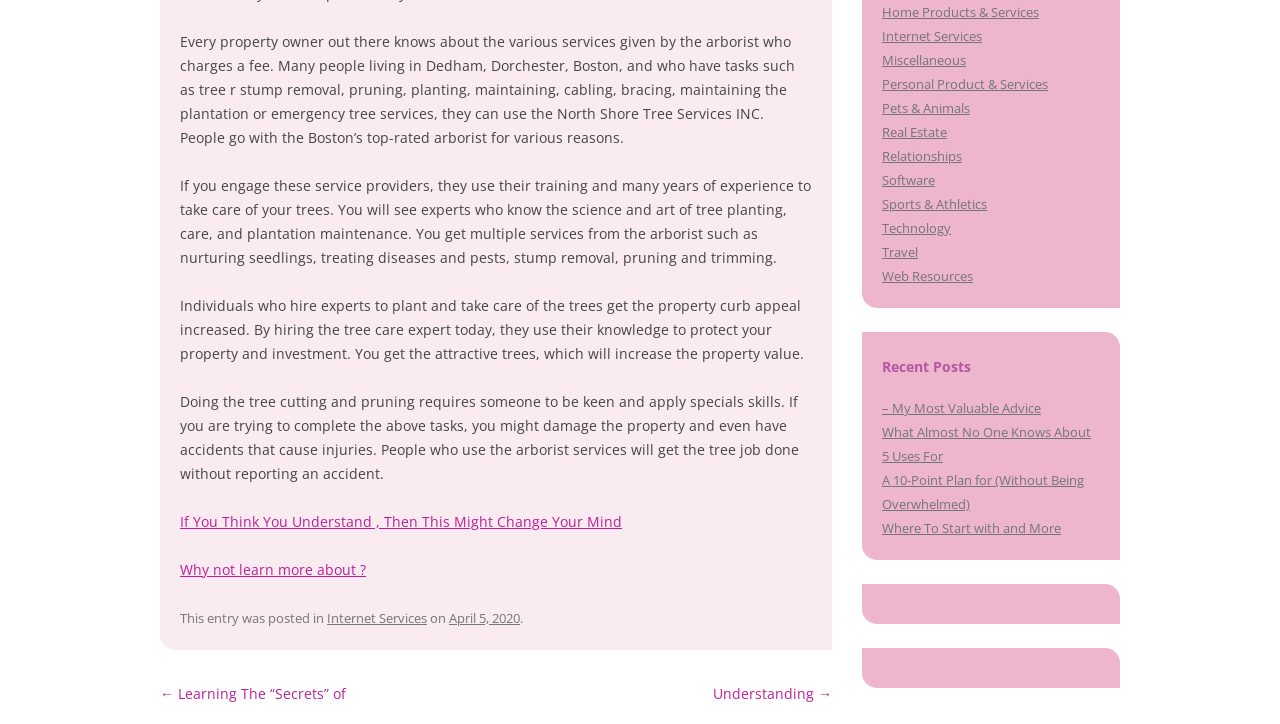Using the given element description, provide the bounding box coordinates (top-left x, top-left y, bottom-right x, bottom-right y) for the corresponding UI element in the screenshot: Home Products & Services

[0.689, 0.004, 0.812, 0.029]